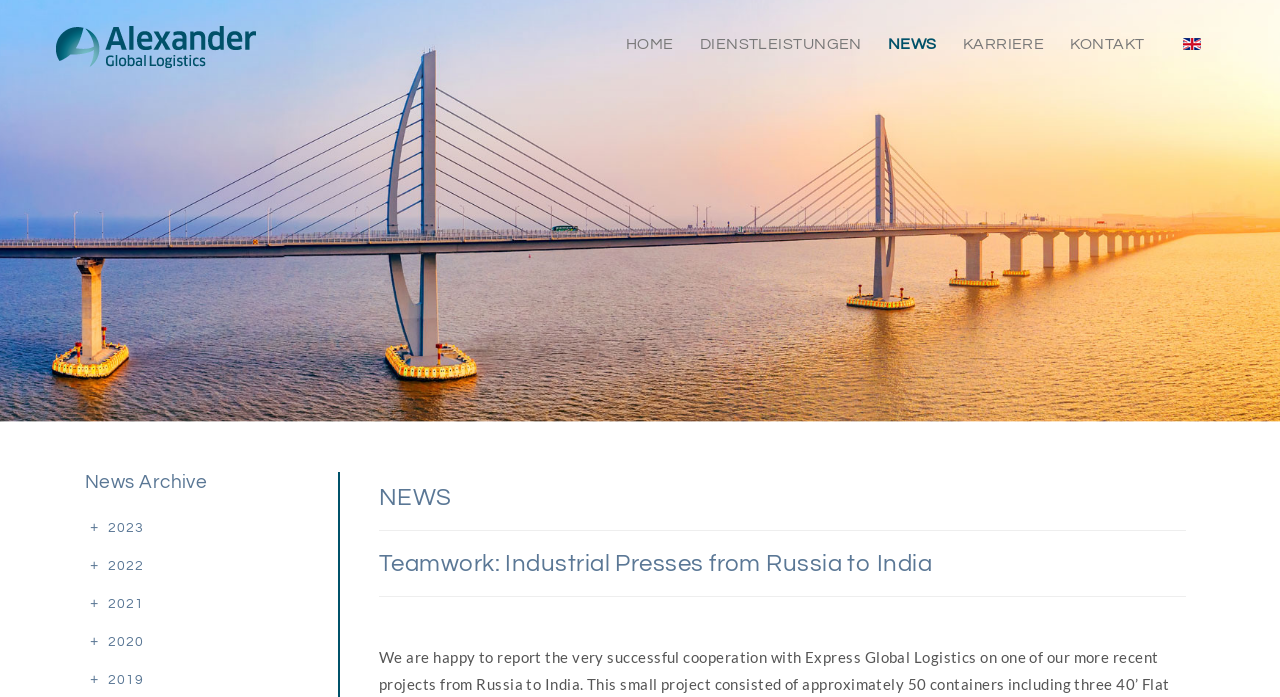Provide the bounding box for the UI element matching this description: "NEWS".

[0.684, 0.016, 0.742, 0.11]